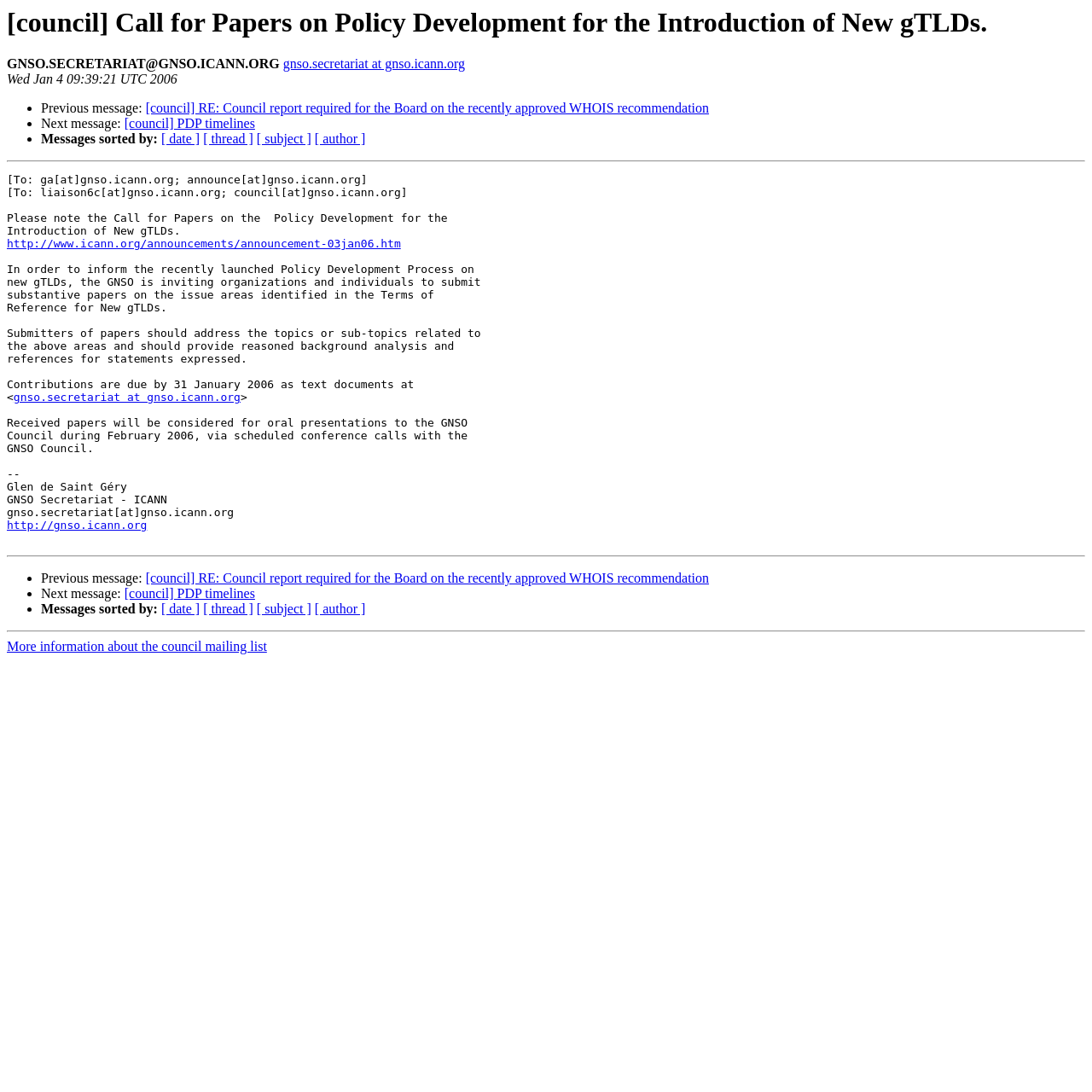What is the URL of the ICANN website?
Please respond to the question with a detailed and well-explained answer.

I found the URL of the ICANN website by looking at the link element with the content 'http://gnso.icann.org'. This link suggests that the URL of the ICANN website is http://gnso.icann.org.